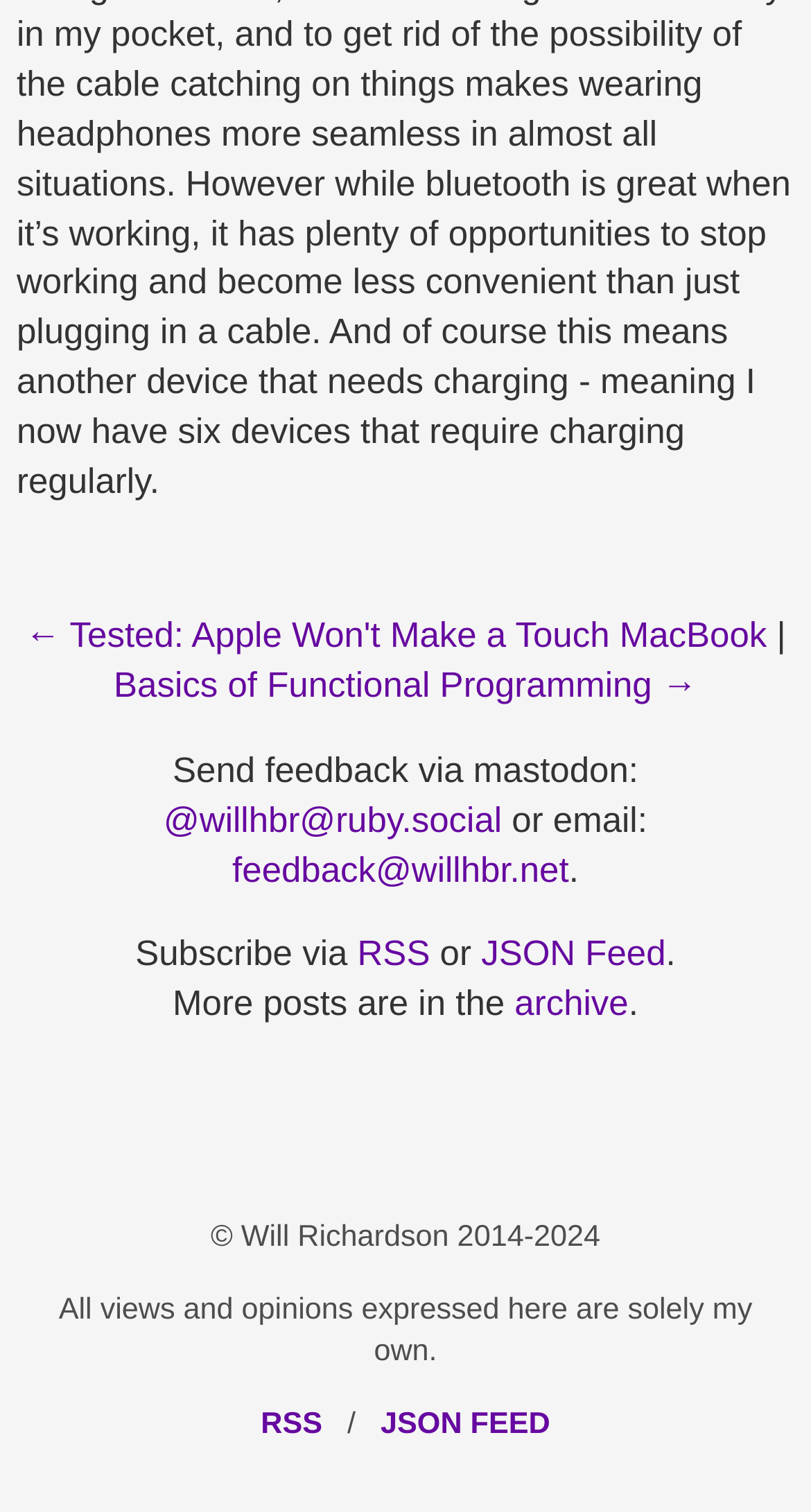Find and indicate the bounding box coordinates of the region you should select to follow the given instruction: "Send feedback via Mastodon".

[0.202, 0.529, 0.619, 0.555]